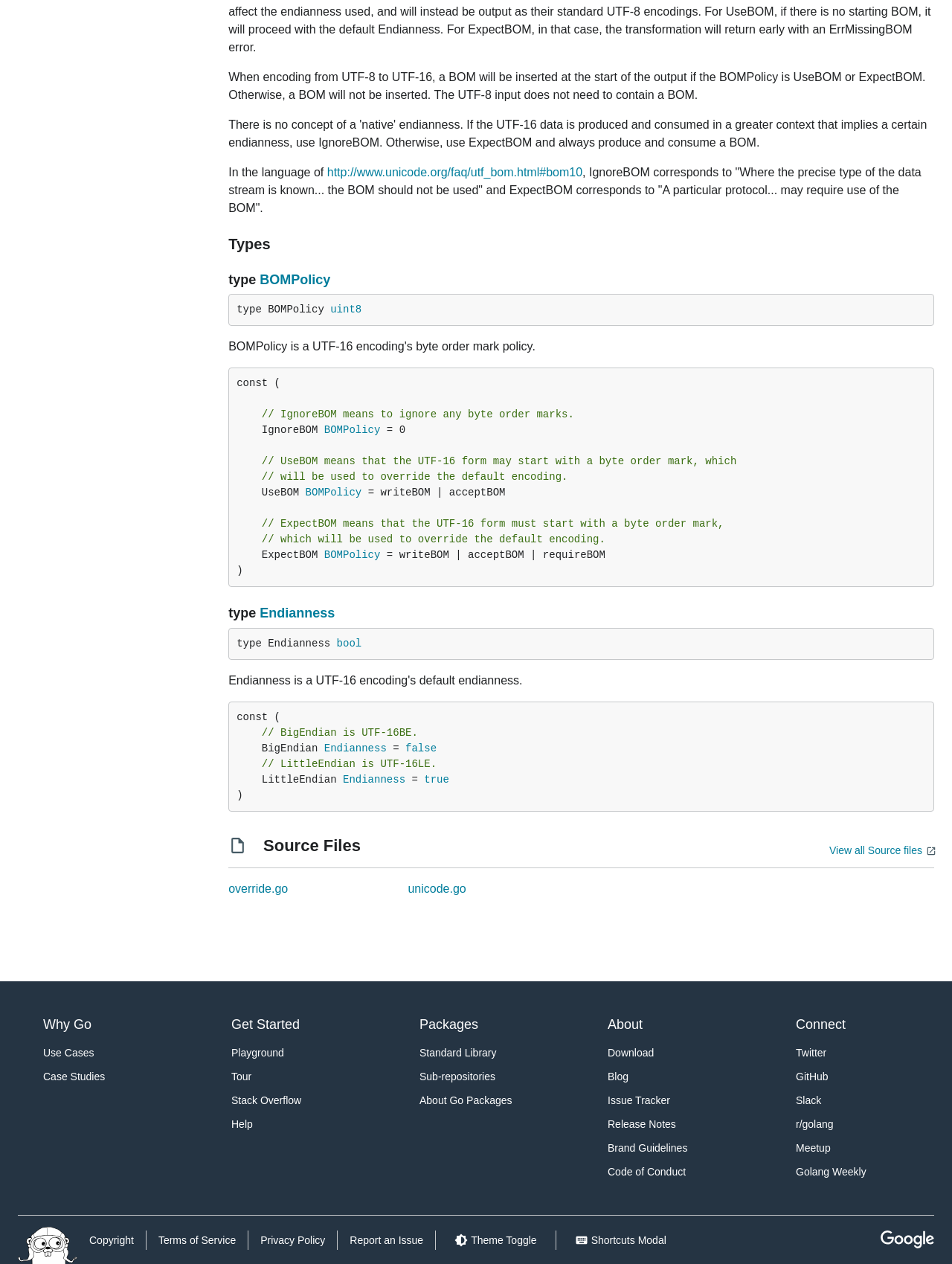Determine the coordinates of the bounding box for the clickable area needed to execute this instruction: "Visit the Why Go page".

[0.045, 0.802, 0.164, 0.819]